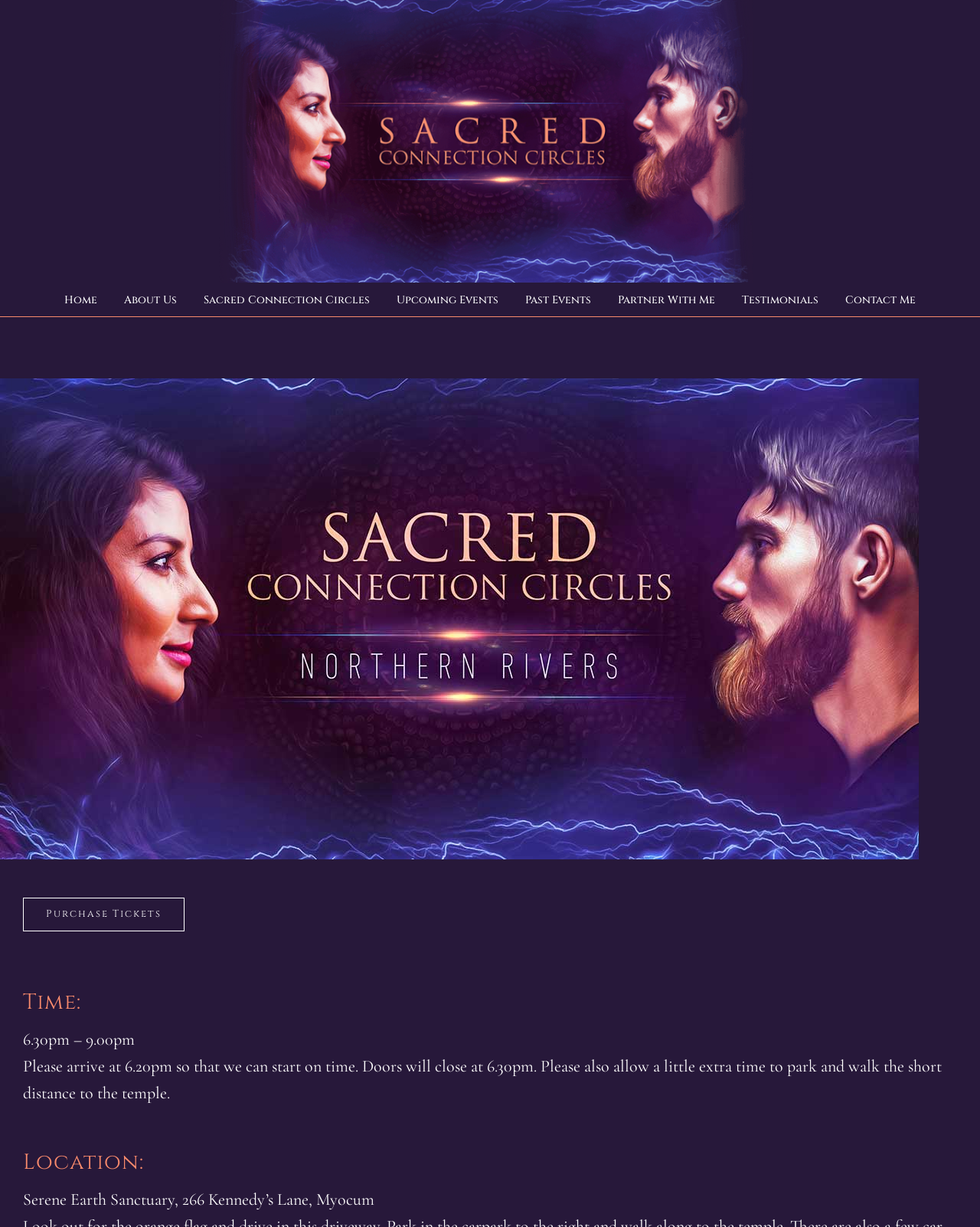What is the last menu item?
Answer with a single word or phrase by referring to the visual content.

Contact Me